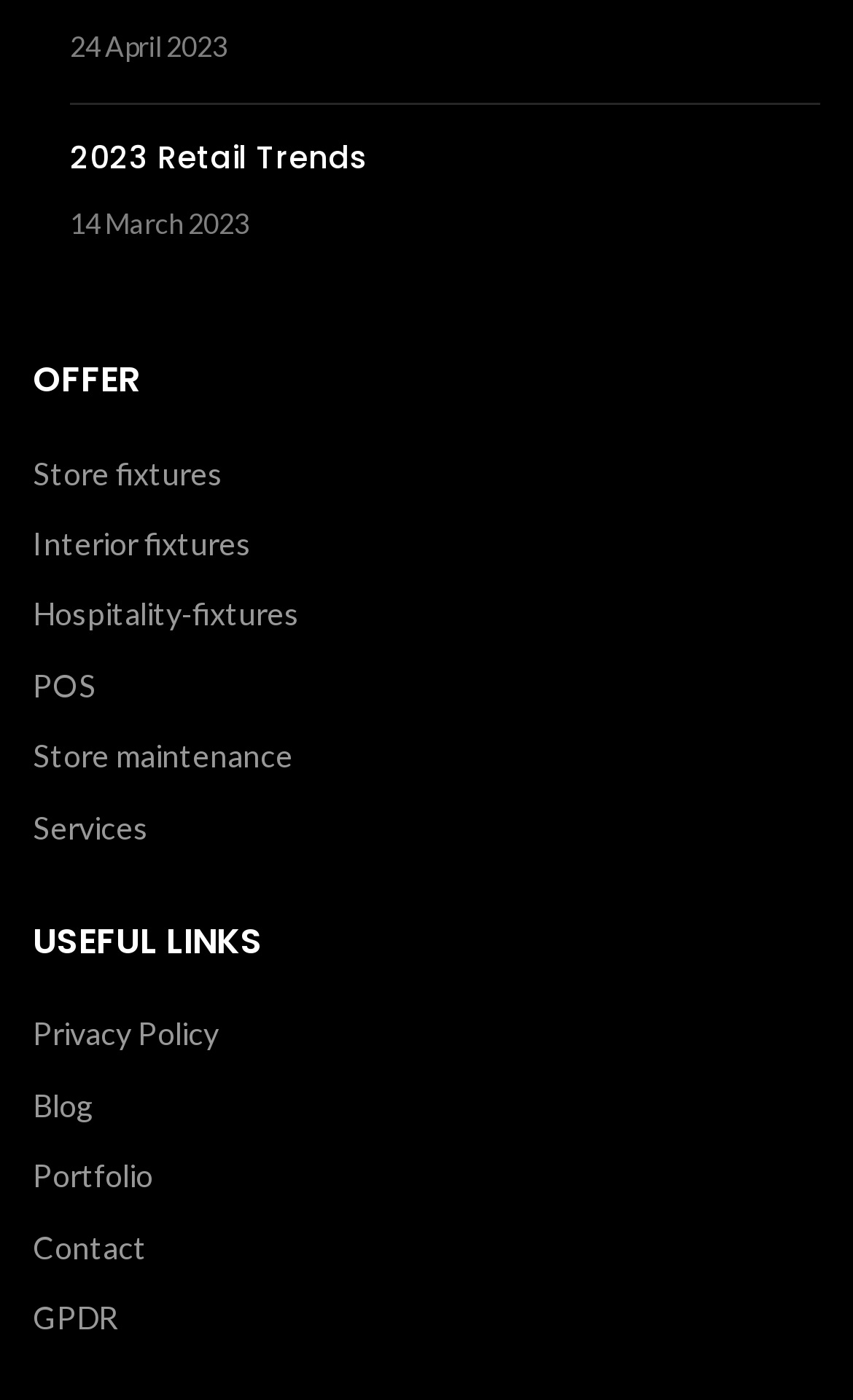Please answer the following question using a single word or phrase: 
What is the last link mentioned under the 'USEFUL LINKS' category?

GPDR